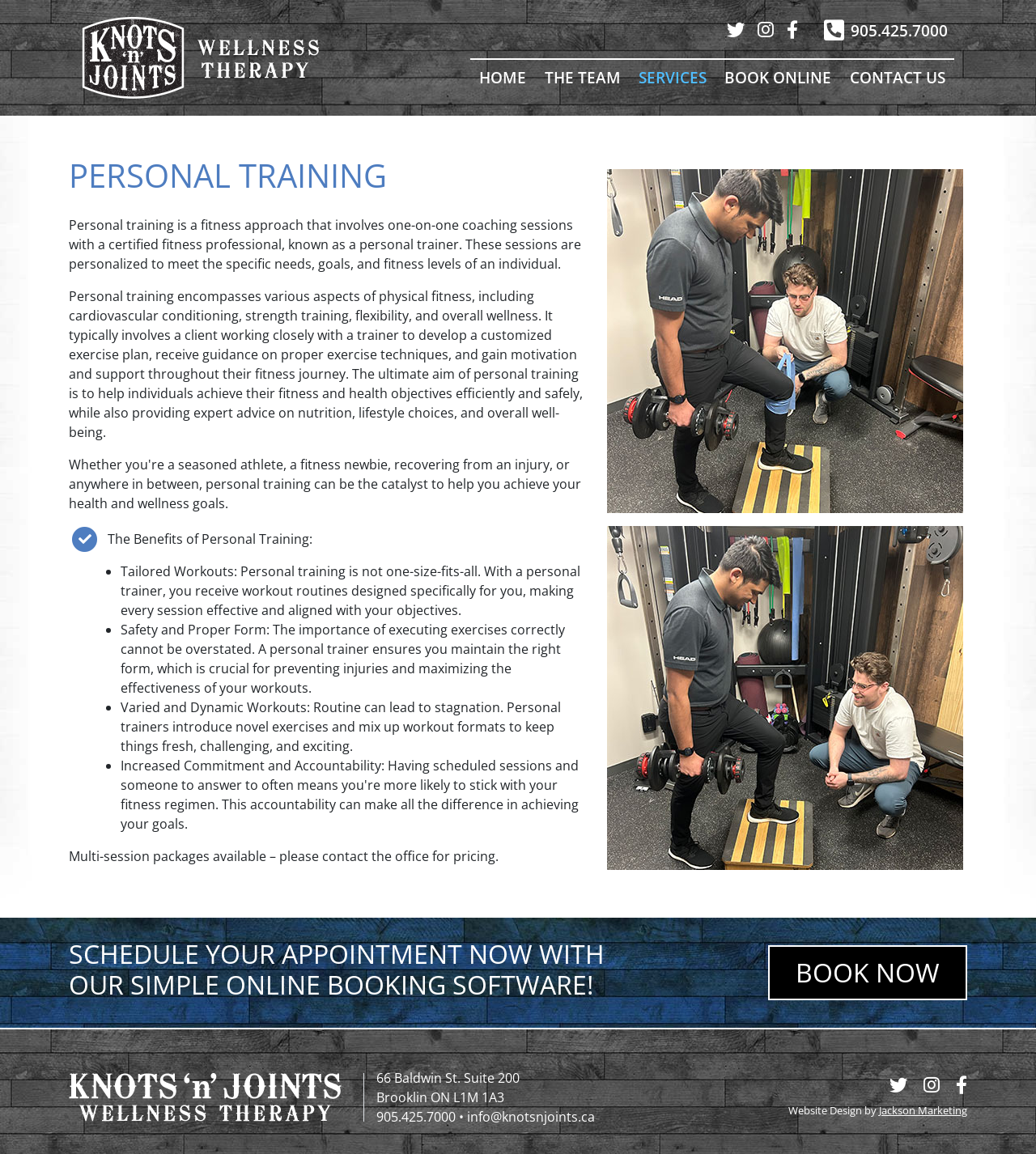What is the benefit of having a personal trainer?
Based on the image, answer the question with a single word or brief phrase.

Tailored workouts, safety, and varied exercises